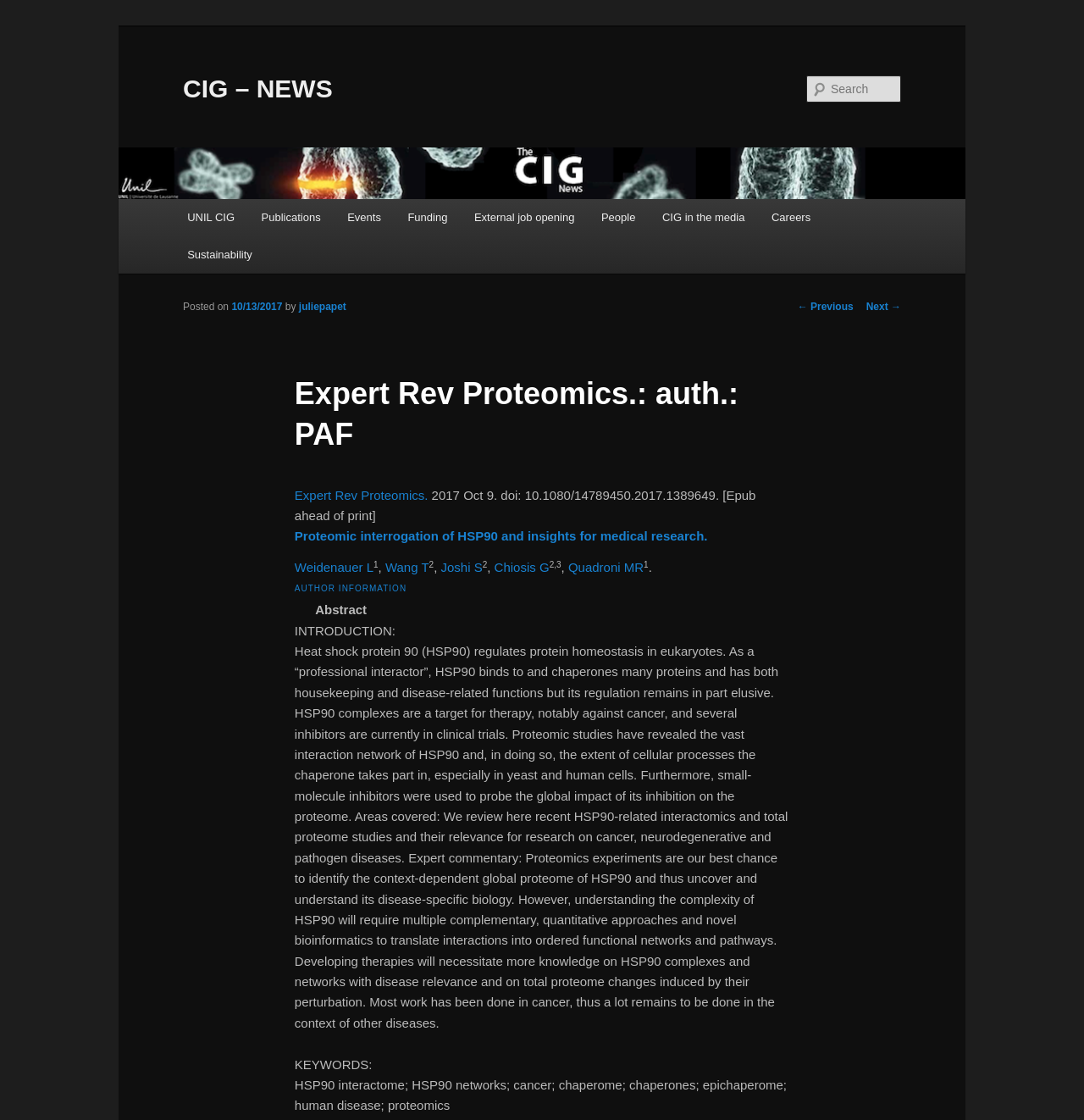Using the information in the image, could you please answer the following question in detail:
How many main menu items are there?

The main menu items can be found under the 'Main menu' heading, and there are 9 links listed, including 'UNIL CIG', 'Publications', 'Events', 'Funding', 'External job opening', 'People', 'CIG in the media', 'Careers', and 'Sustainability'.